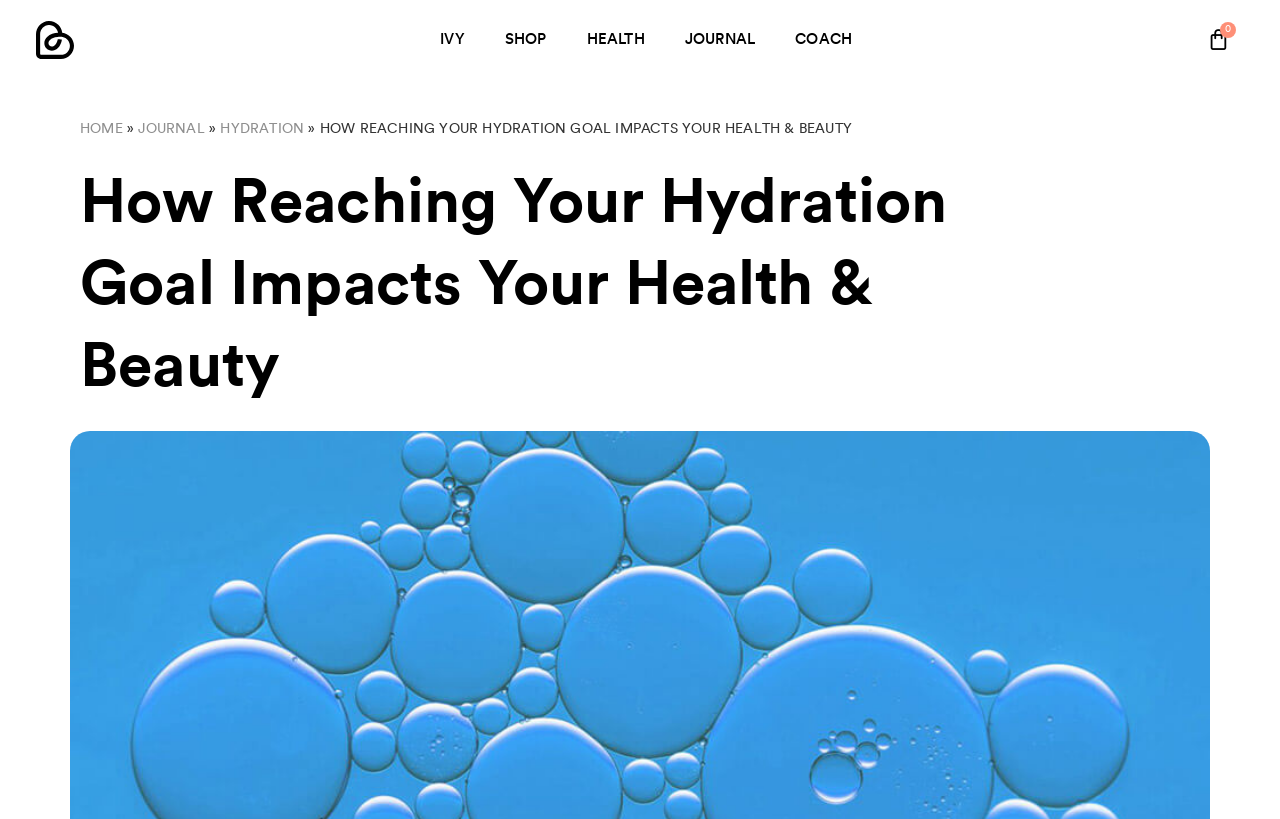Please provide a one-word or short phrase answer to the question:
What is the last link on the top right?

0 Cart